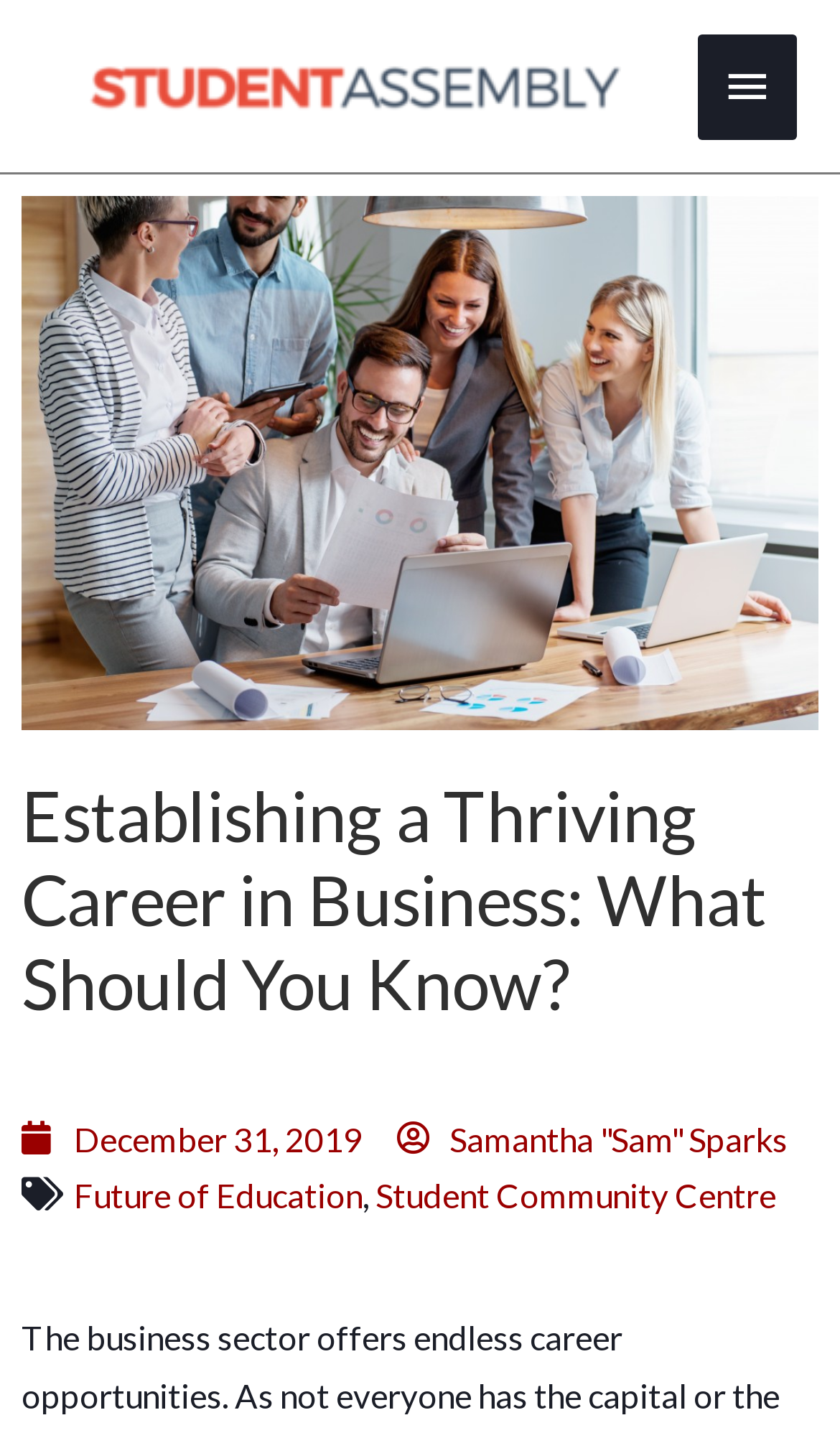Bounding box coordinates are specified in the format (top-left x, top-left y, bottom-right x, bottom-right y). All values are floating point numbers bounded between 0 and 1. Please provide the bounding box coordinate of the region this sentence describes: December 31, 2019

[0.026, 0.775, 0.432, 0.815]